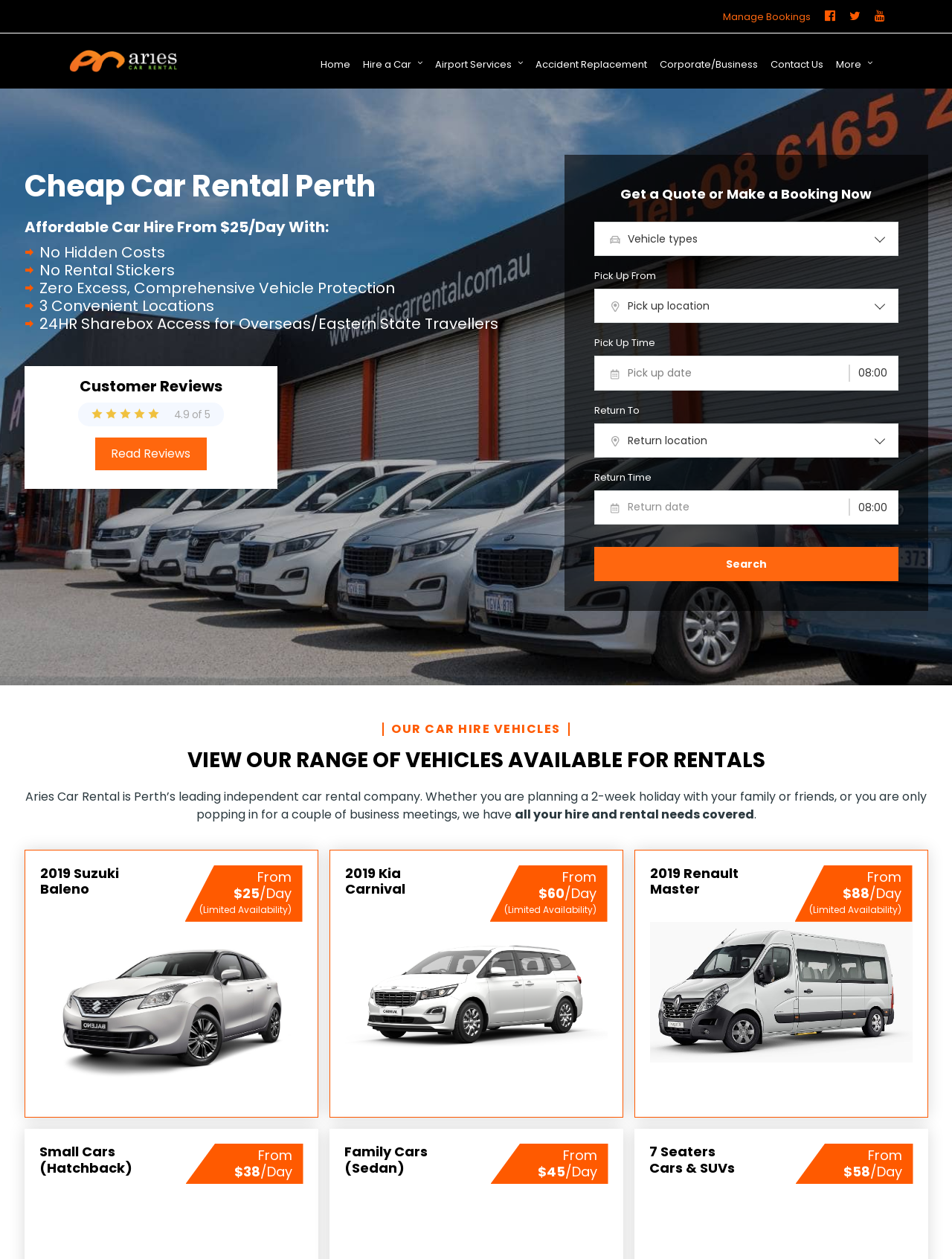Create a detailed description of the webpage's content and layout.

The webpage is about Aries Car Rental, a car rental company in Perth. At the top, there is a navigation menu with links to "Manage Bookings", social media icons, and a search icon. Below the navigation menu, there is a layout table with links to different pages, including "Home", "Hire a Car", "Contactless Pickup", and various types of car rentals.

On the left side of the page, there is a heading "Cheap Car Rental Perth" followed by a brief description of the company's services, including affordable car hire from $25/day with no hidden costs, no rental stickers, and comprehensive vehicle protection. There are also mentions of convenient locations and 24-hour sharebox access for overseas and eastern state travelers.

In the center of the page, there is a quote or booking form with fields to select pickup and return locations, dates, and times. There are also buttons to search for available vehicles.

Below the quote form, there is a section for customer reviews, displaying a 4.9-star rating out of 5, with an option to read reviews.

Further down, there is a heading "OUR CAR HIRE VEHICLES" followed by a description of the company's services and a range of vehicles available for rent, including the 2019 Suzuki Baleno, 2019 Kia Carnival, and 2019 Renault Master, each with its own image, price, and availability information.